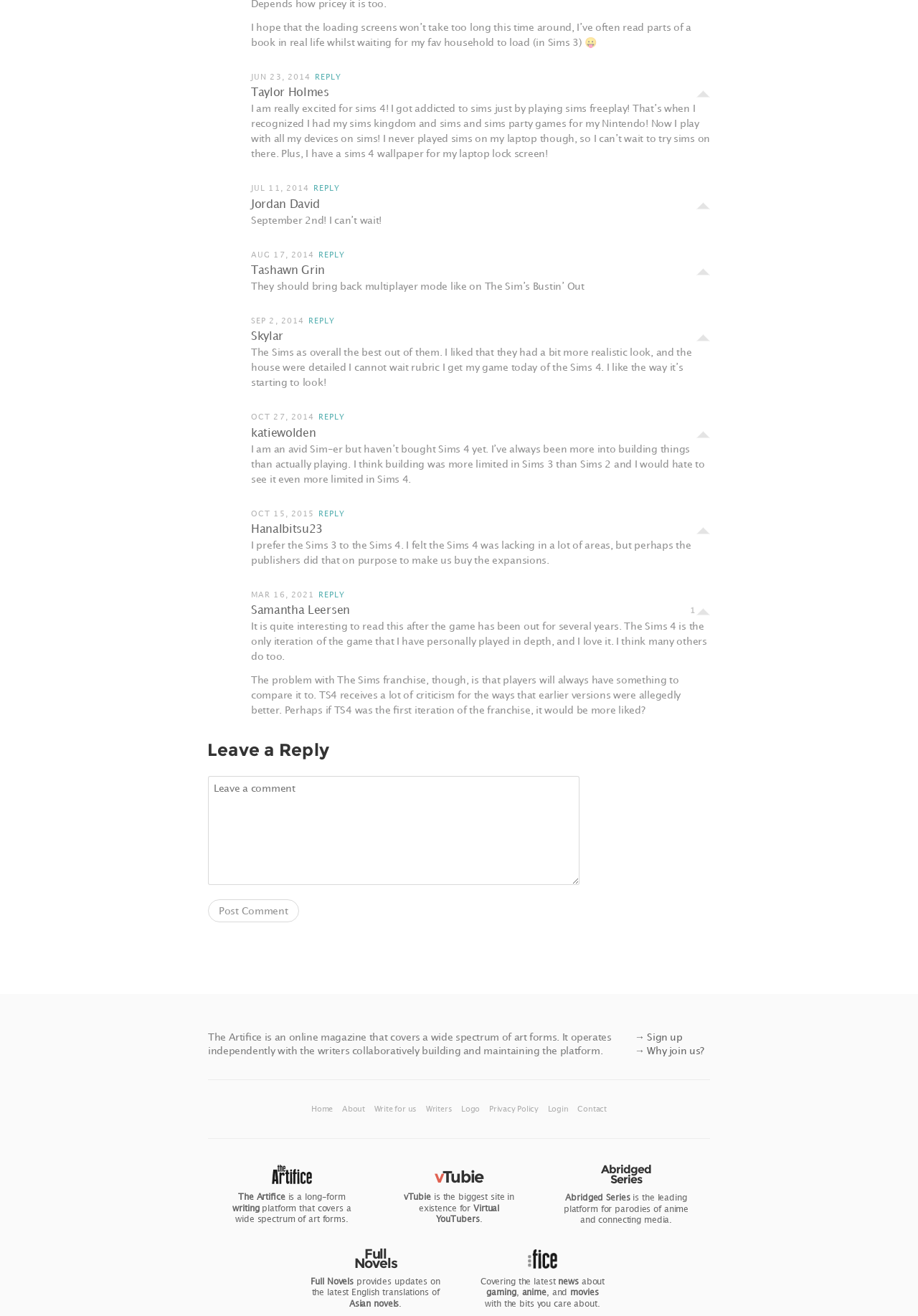Please find the bounding box coordinates of the element that must be clicked to perform the given instruction: "Sign up". The coordinates should be four float numbers from 0 to 1, i.e., [left, top, right, bottom].

[0.691, 0.783, 0.744, 0.792]